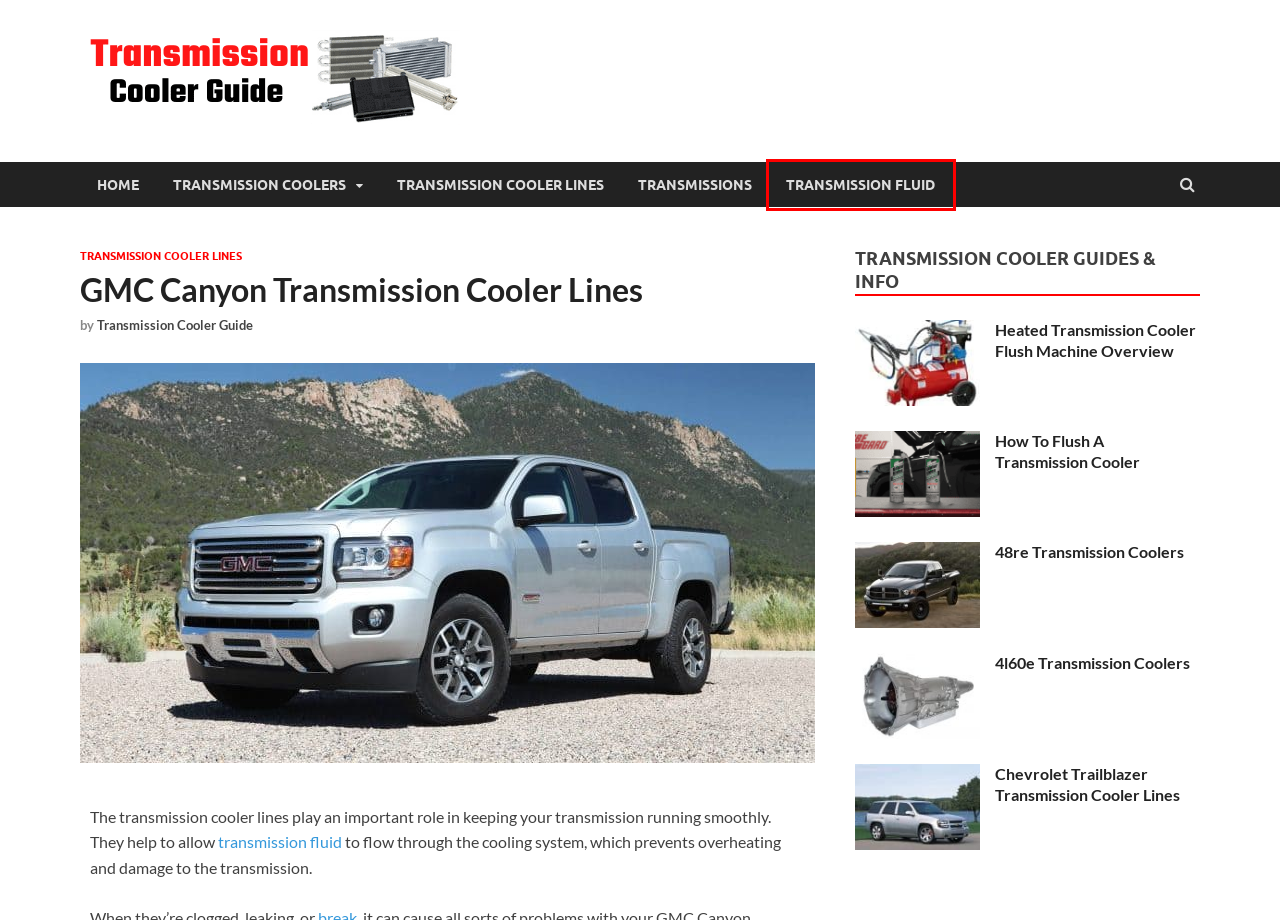You are provided with a screenshot of a webpage highlighting a UI element with a red bounding box. Choose the most suitable webpage description that matches the new page after clicking the element in the bounding box. Here are the candidates:
A. 48re Transmission Coolers - Transmission Cooler Guide
B. Heated Transmission Cooler Flush Machine Overview - Transmission Cooler Guide
C. Transmission Cooler Guide - Transmission Cooler Guide
D. Chevrolet Trailblazer Transmission Cooler Lines - Transmission Cooler Guide
E. Transmission Cooler Lines - Transmission Cooler Guide
F. Transmission Fluid - Transmission Cooler Guide
G. Transmission Fluid - Complete Guide - Transmission Cooler Guide
H. Transmission Cooler Information & More - Transmission Cooler Guide

F